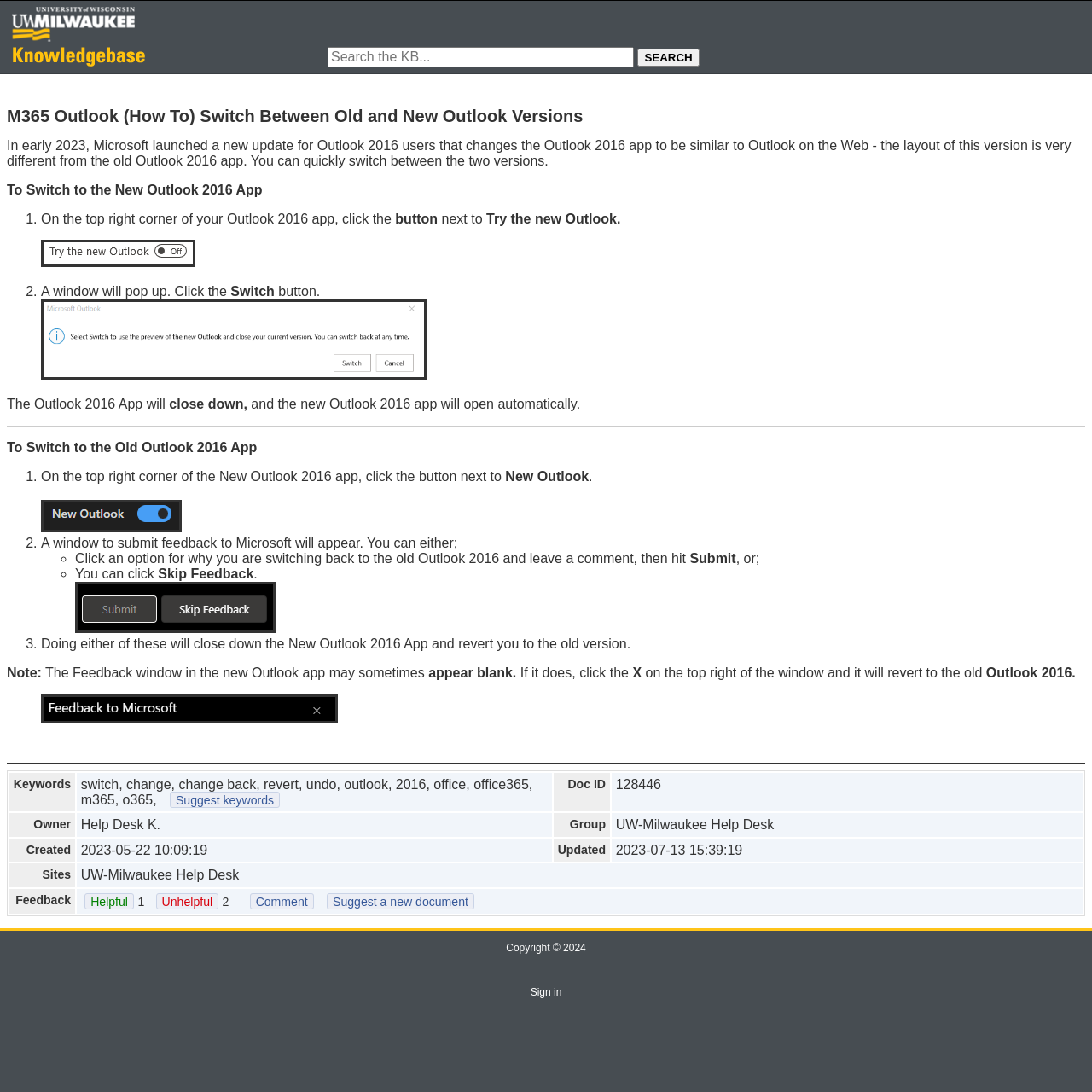Determine the bounding box coordinates of the clickable element to complete this instruction: "Click the SEARCH button". Provide the coordinates in the format of four float numbers between 0 and 1, [left, top, right, bottom].

[0.584, 0.045, 0.64, 0.061]